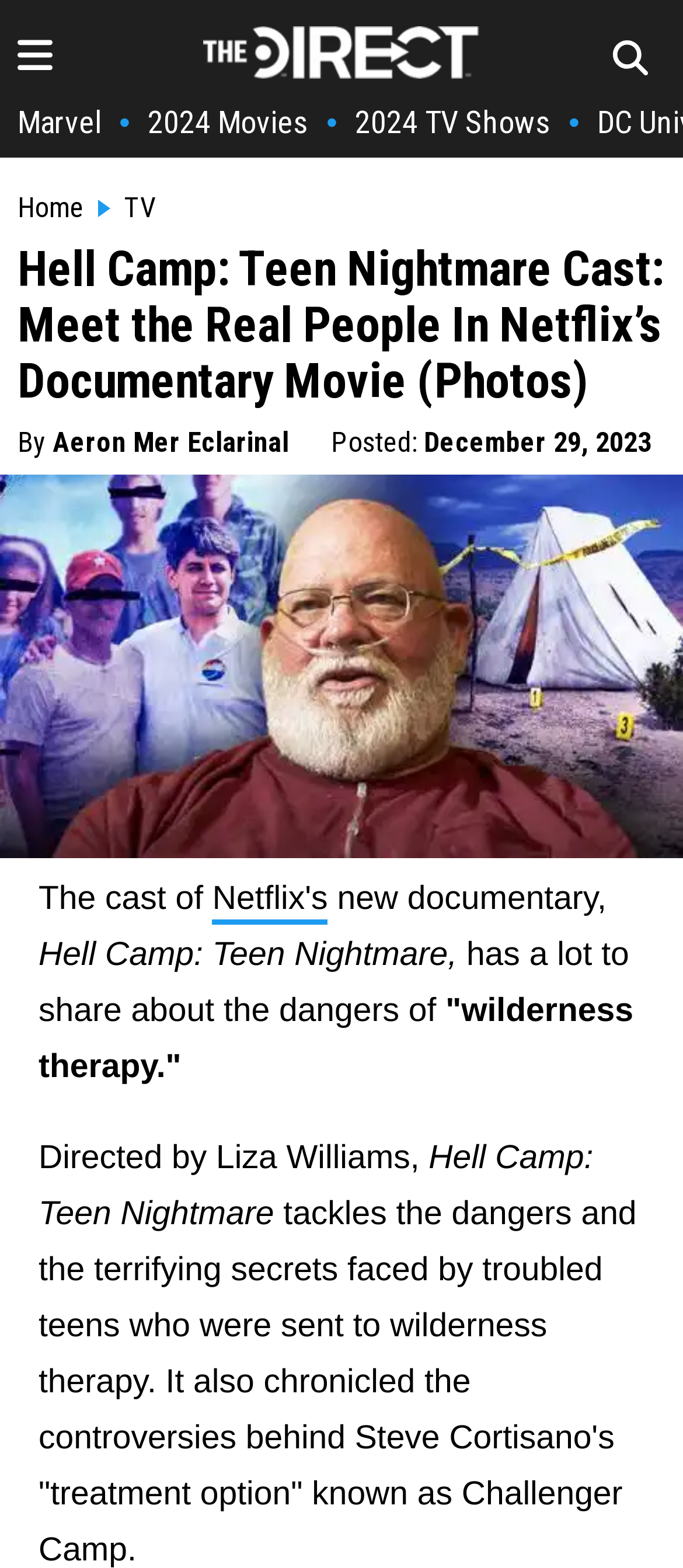Given the element description, predict the bounding box coordinates in the format (top-left x, top-left y, bottom-right x, bottom-right y). Make sure all values are between 0 and 1. Here is the element description: Aeron Mer Eclarinal

[0.077, 0.272, 0.423, 0.293]